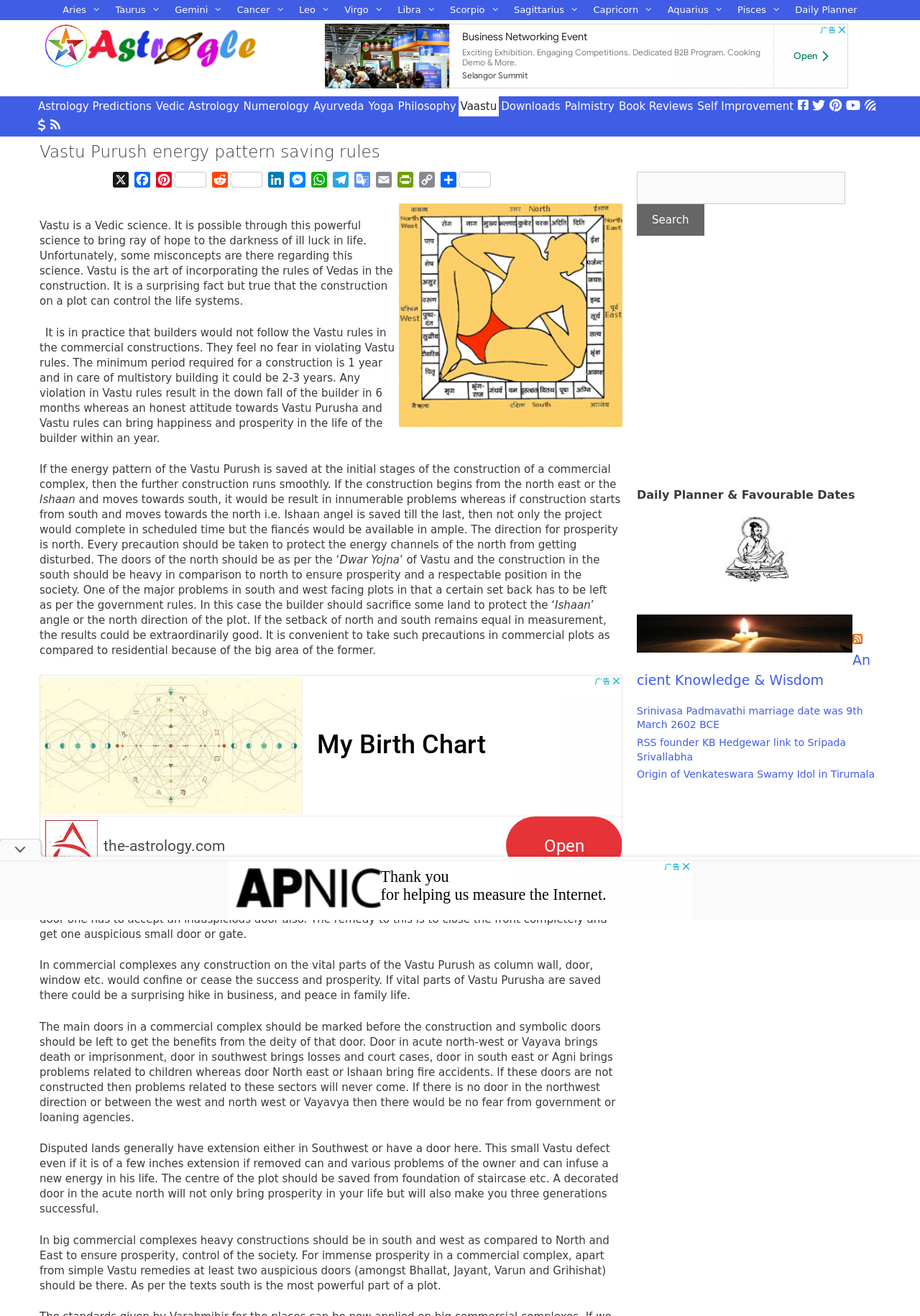Extract the text of the main heading from the webpage.

Vastu Purush energy pattern saving rules